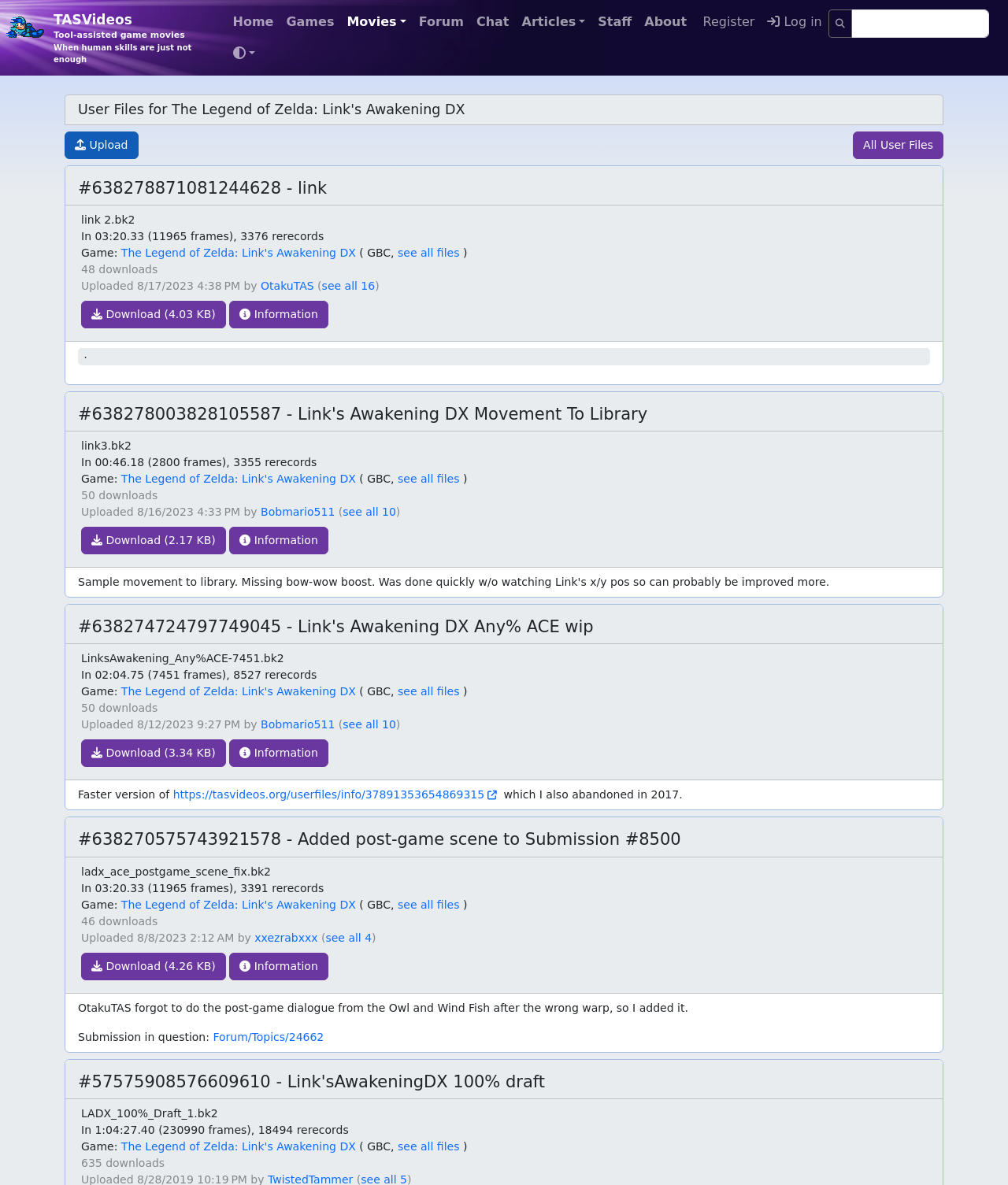Find the bounding box of the element with the following description: "Log in". The coordinates must be four float numbers between 0 and 1, formatted as [left, top, right, bottom].

[0.755, 0.005, 0.822, 0.032]